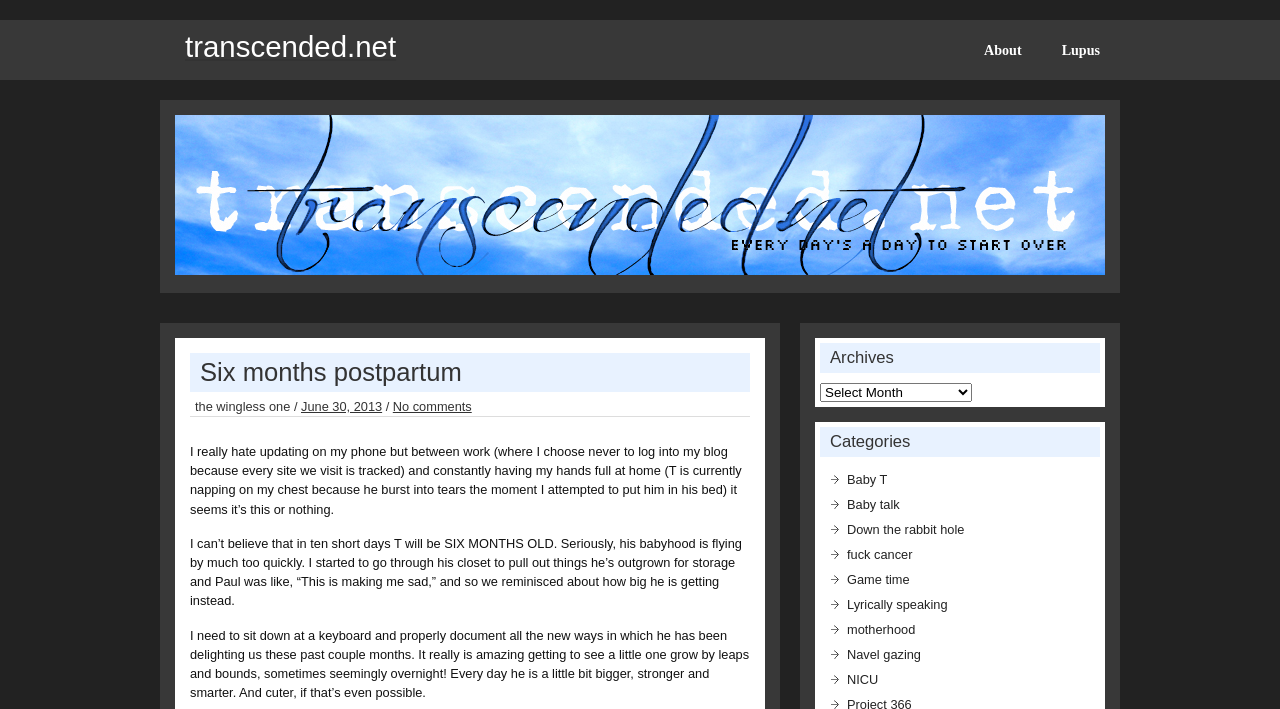Illustrate the webpage thoroughly, mentioning all important details.

The webpage appears to be a personal blog, specifically a post about the author's experience six months after giving birth. At the top left of the page, there is a link to the blog's homepage, "transcended.net", accompanied by a heading with the same text. To the right of this, there are links to other sections of the blog, including "About" and "Lupus".

Below the top navigation bar, there is a large image that spans most of the width of the page. Underneath the image, there is a heading that reads "Six months postpartum", followed by a subheading that says "the wingless one /". To the right of this subheading, there are links to the post's date and a comment count.

The main content of the post is a series of paragraphs that discuss the author's experience with their baby, T, who is approaching six months old. The text is personal and reflective, with the author expressing their amazement at how quickly their baby is growing and developing.

To the right of the main content, there are several sections that provide additional information and navigation options. There is a heading that reads "Archives", followed by a combobox that allows users to select from a list of options. Below this, there is a heading that reads "Categories", followed by a list of links to different categories, including "Baby T", "Baby talk", and "motherhood". Each category is preceded by a list marker, which is a small icon that indicates the start of a new list item.

Overall, the webpage has a simple and clean design, with a focus on the author's personal writing and reflections. The layout is easy to follow, with clear headings and navigation options that allow users to explore the blog's content.